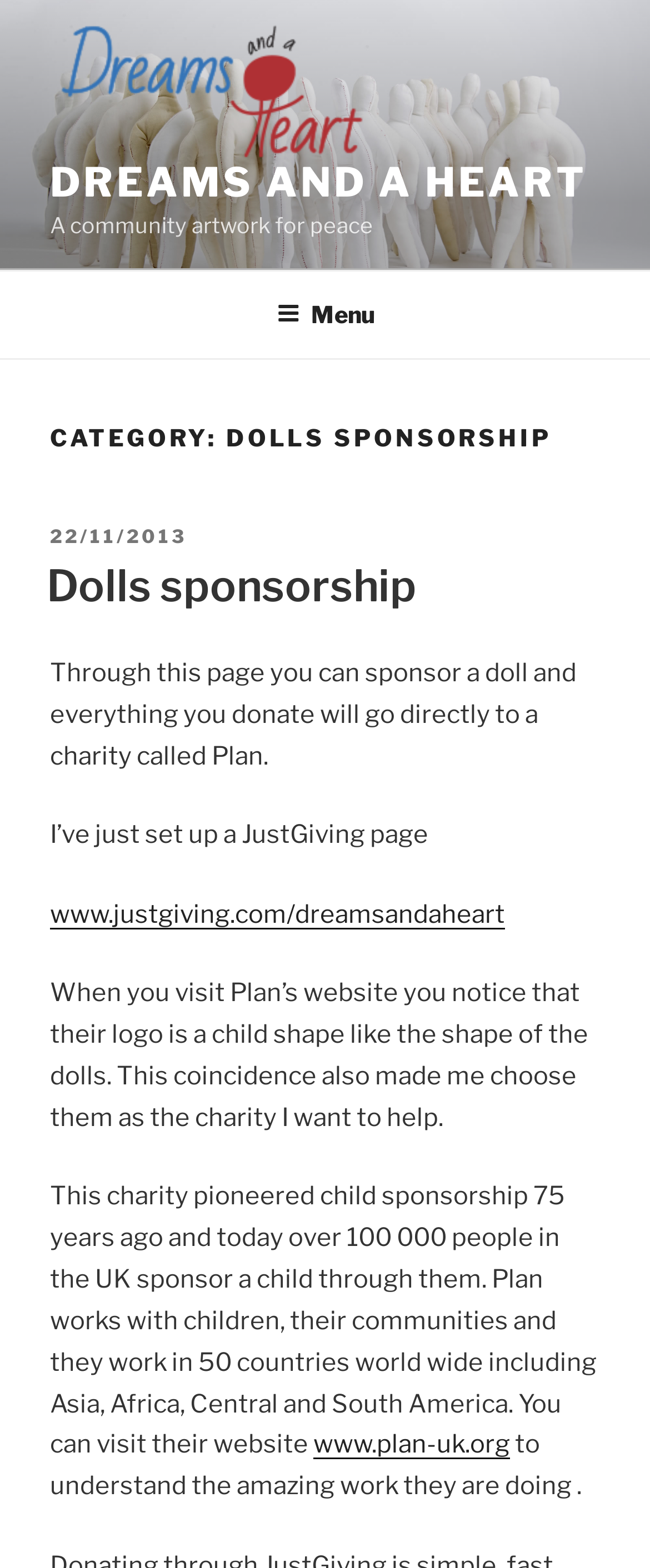Generate the text content of the main heading of the webpage.

CATEGORY: DOLLS SPONSORSHIP